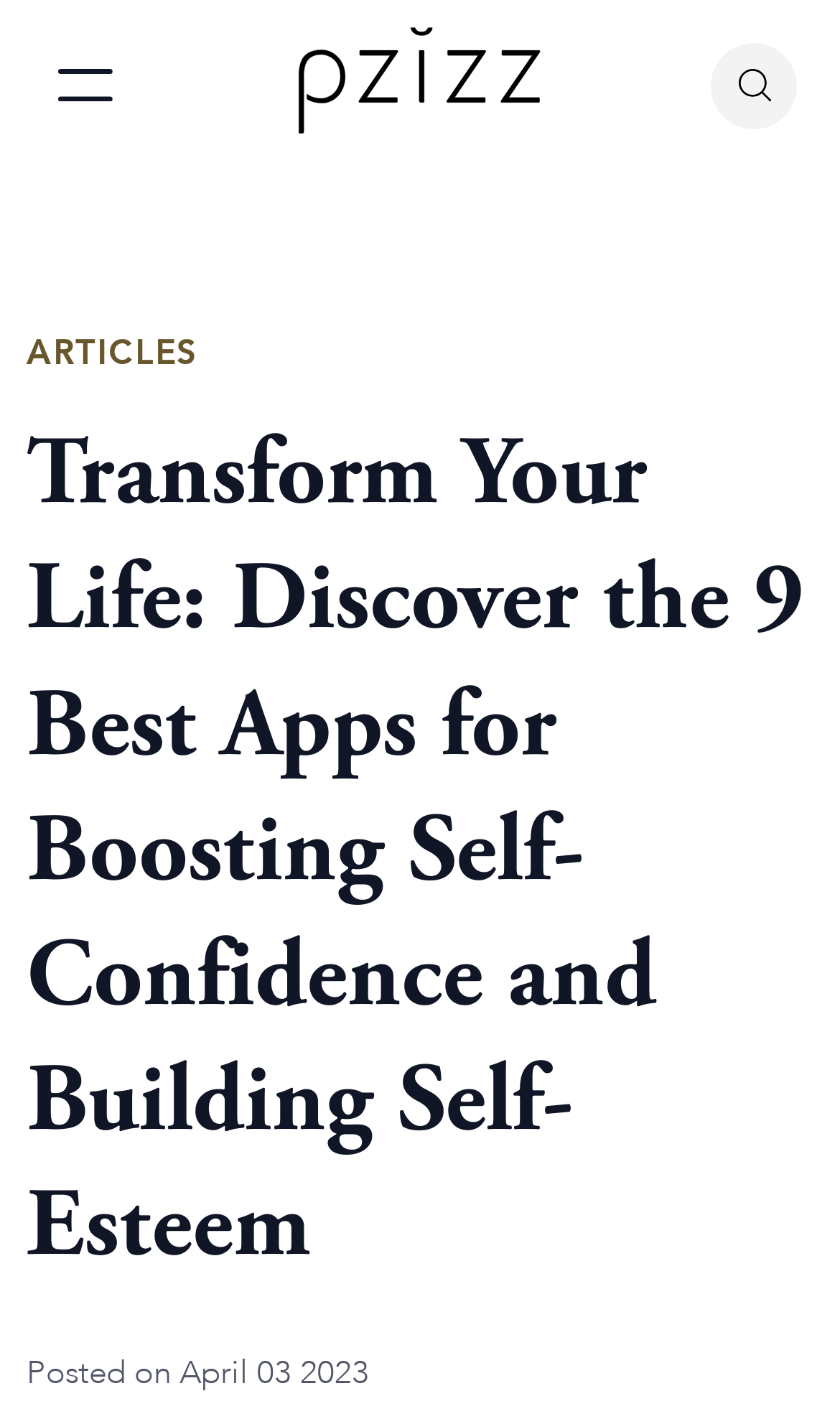Show the bounding box coordinates for the HTML element as described: "Pzizz Logo-Homepage Link".

[0.355, 0.0, 0.645, 0.094]